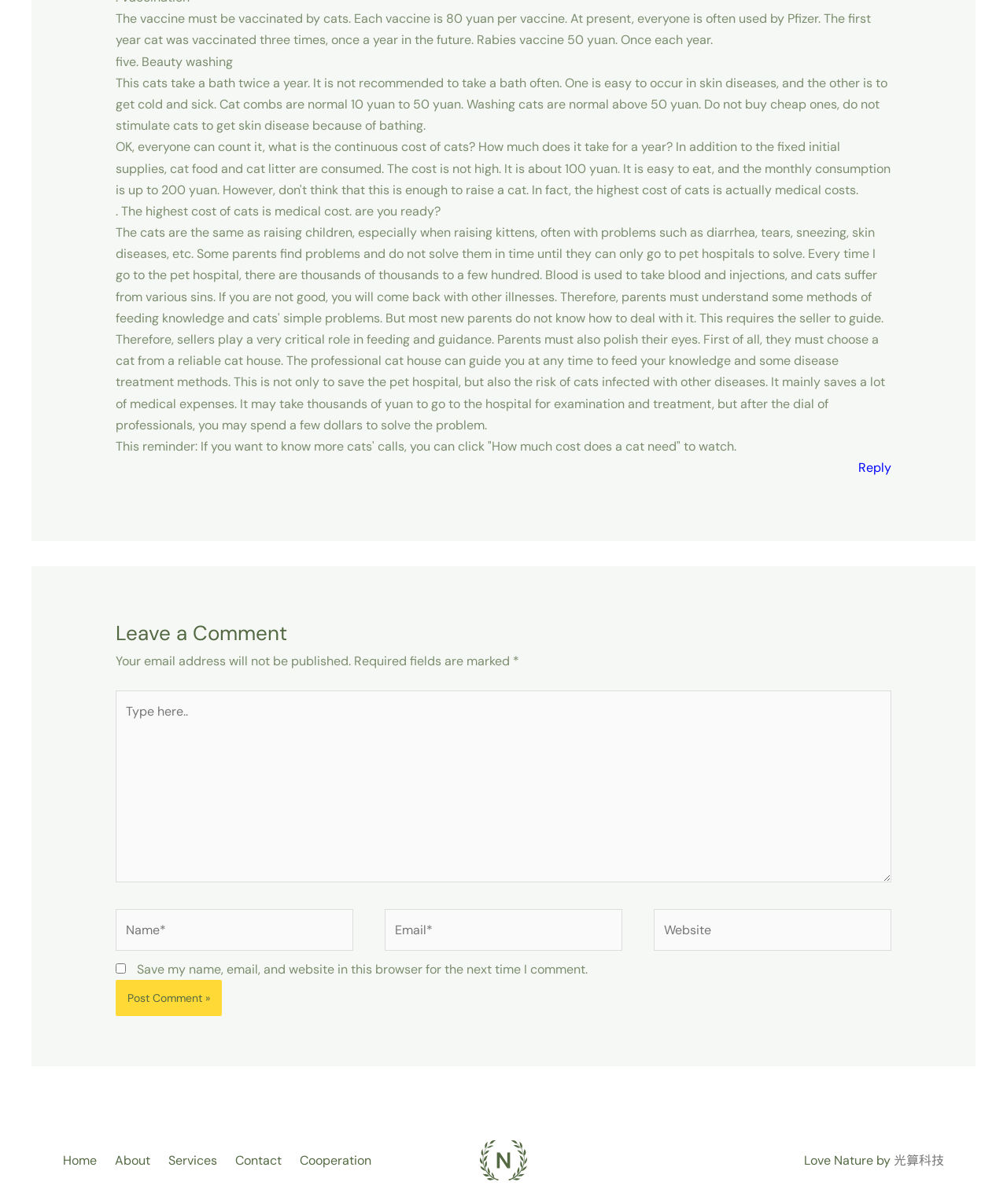What is required to leave a comment?
Please provide an in-depth and detailed response to the question.

The webpage has a comment section with fields for name, email, and website. The name and email fields are marked as required, indicating that users must provide this information to leave a comment.